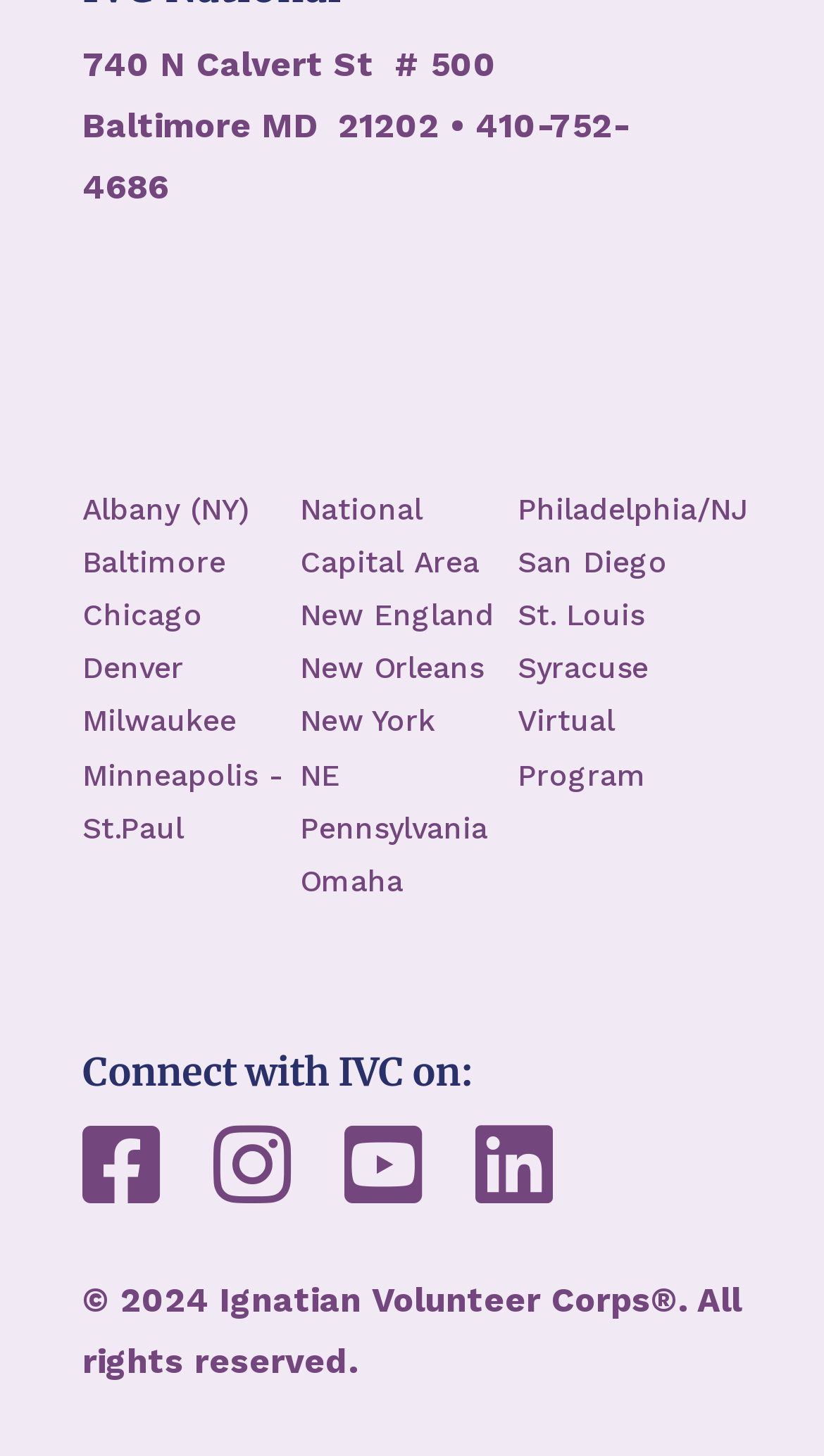Determine the bounding box coordinates for the region that must be clicked to execute the following instruction: "Check out Virtual Program".

[0.628, 0.484, 0.784, 0.543]